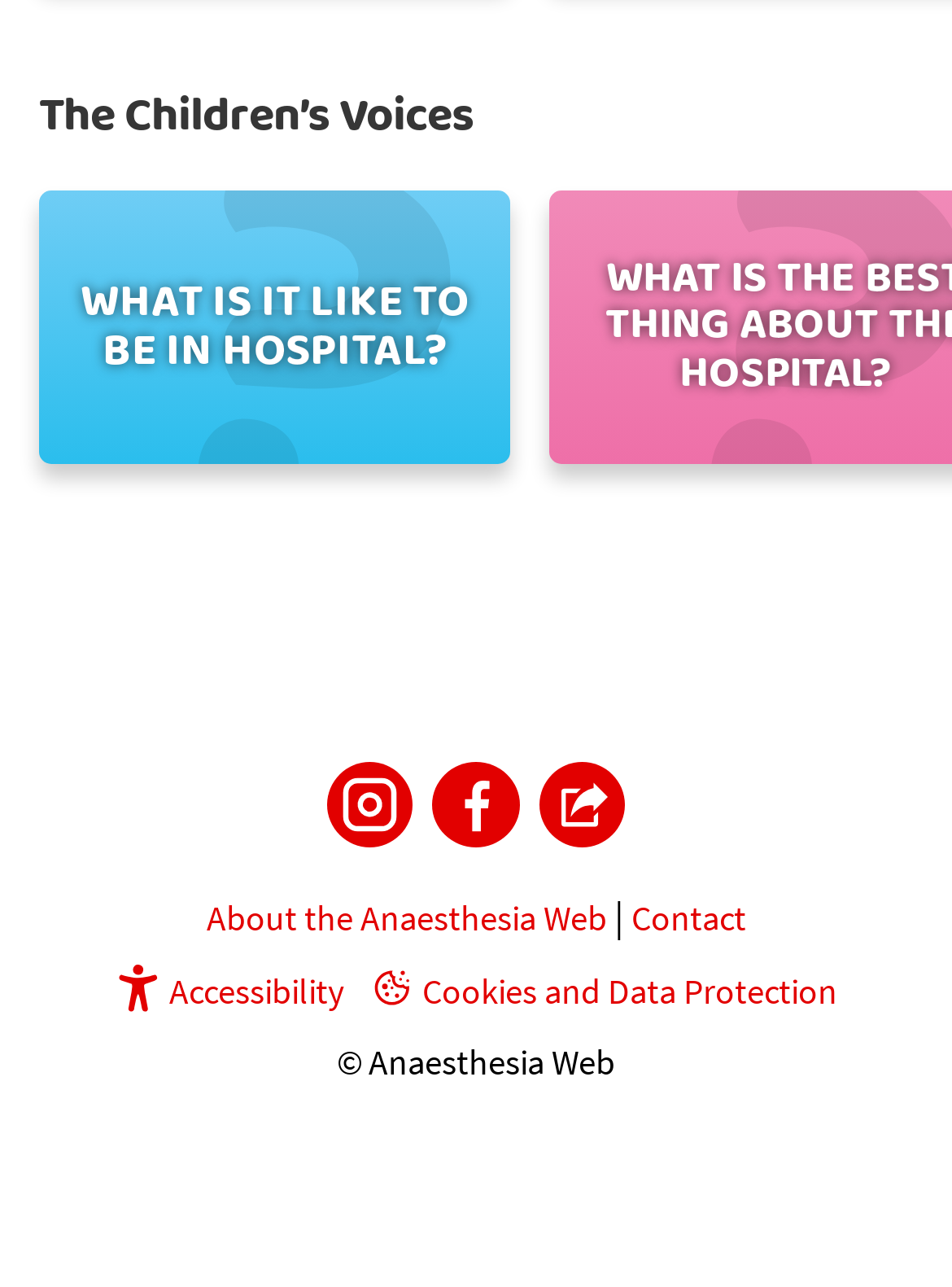Find the coordinates for the bounding box of the element with this description: "About the Anaesthesia Web".

[0.217, 0.696, 0.637, 0.73]